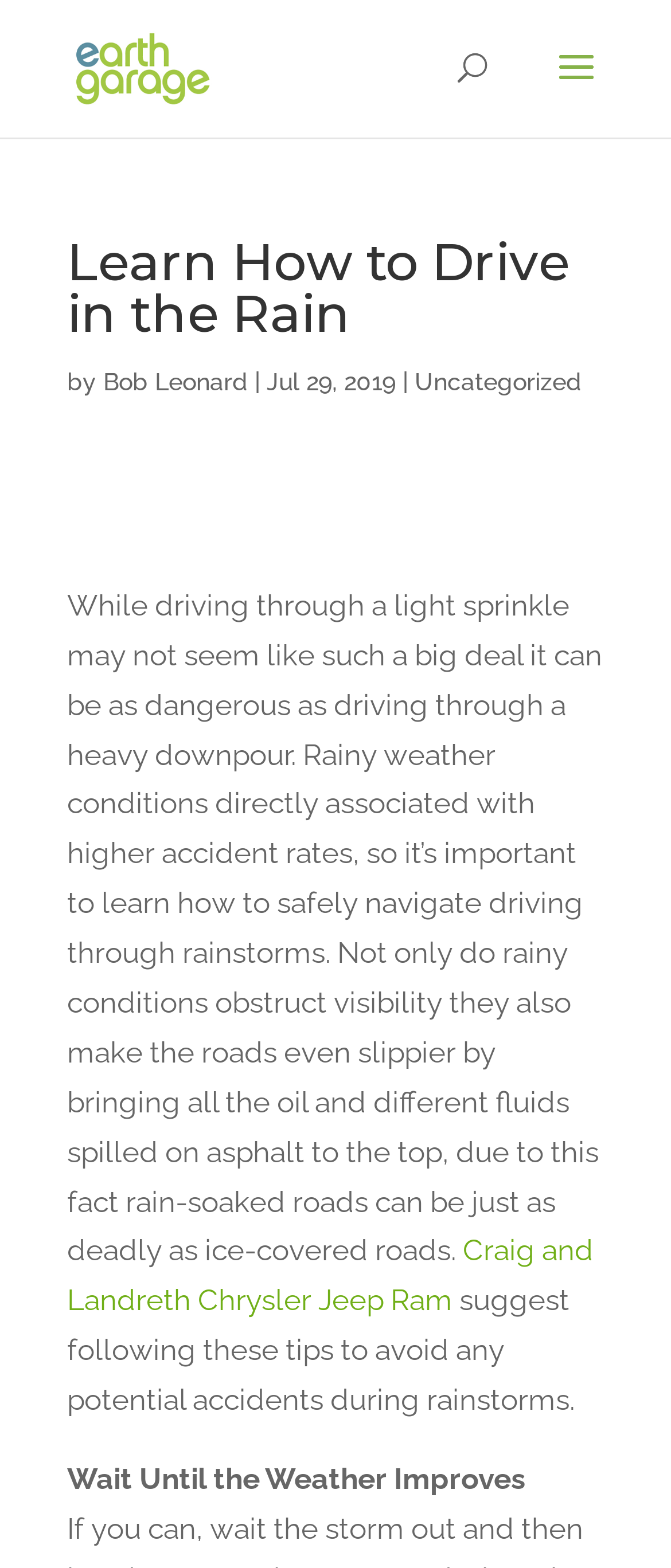Construct a comprehensive caption that outlines the webpage's structure and content.

The webpage is about learning how to drive safely in the rain. At the top left, there is a link to "Earthgarage.com" accompanied by an image with the same name. Below this, there is a search bar that spans almost the entire width of the page. 

The main content of the page starts with a heading that reads "Learn How to Drive in the Rain". Below this heading, there is a byline that indicates the article was written by "Bob Leonard" on "Jul 29, 2019", and it is categorized under "Uncategorized". 

The main article text is a long paragraph that explains the dangers of driving in rainy weather conditions, including reduced visibility and slippery roads. It highlights the importance of learning how to navigate through rainstorms safely. 

At the bottom of the page, there is a link to "Craig and Landreth Chrysler Jeep Ram". Below this, there is a suggestion to follow some tips to avoid accidents during rainstorms. The first tip is listed as "Wait Until the Weather Improves".